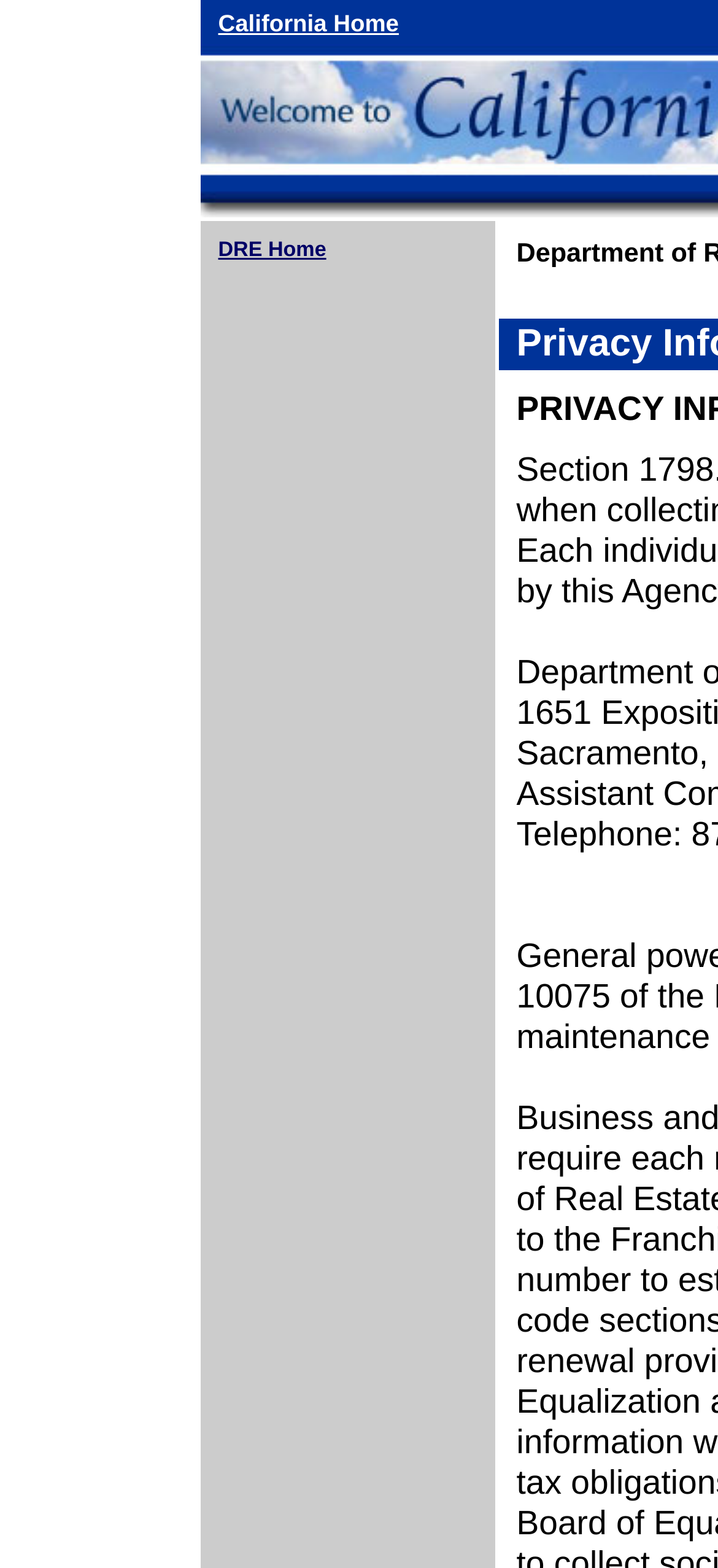Articulate a complete and detailed caption of the webpage elements.

This webpage is about frequently-asked questions (FAQs) on using the eLicensing System. At the top, there is a logo of the California Department of Real Estate, accompanied by a "Welcome to California" image and a link to the "California Home" page. Below this, there is a table with two columns, where the left column contains several small images, and the right column has a series of links, including "DRE Home". 

On the right side of the page, there is a vertical column of small images, which appears to be some kind of navigation or menu. The main content of the page is not immediately apparent, but it seems to be organized into a table structure, with multiple rows and columns. There are no visible headings or titles that indicate the specific FAQs or topics being addressed.